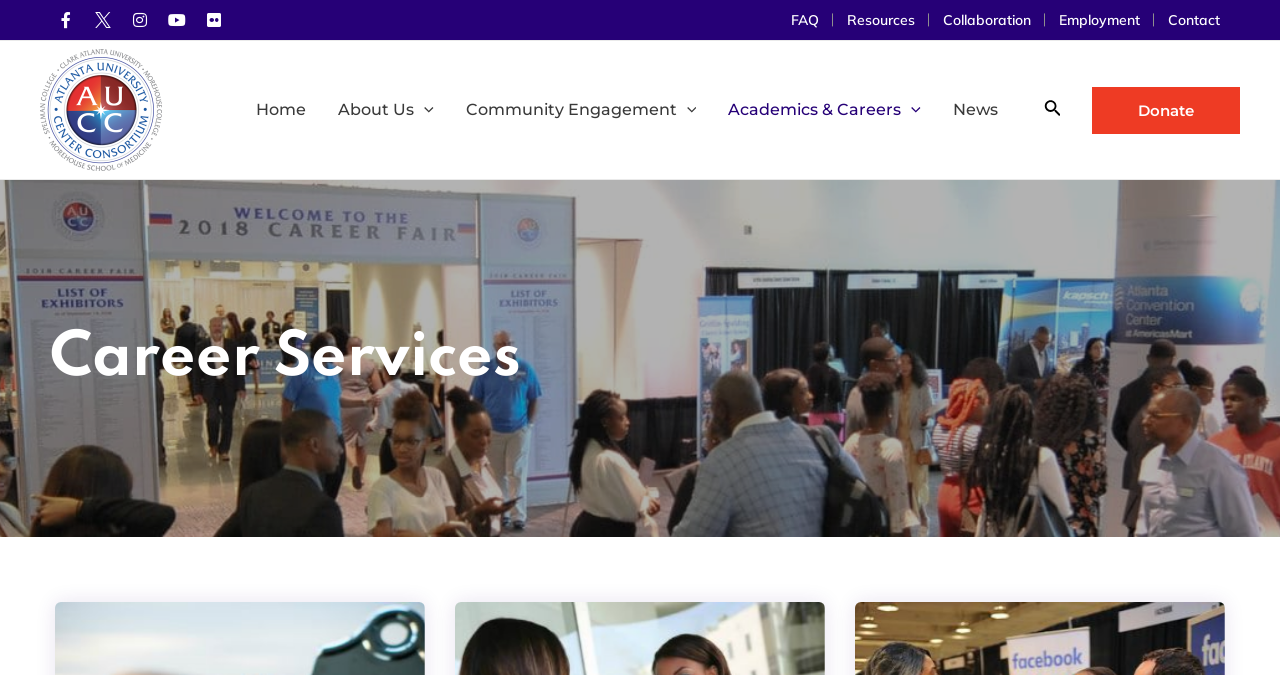Please identify the bounding box coordinates of the region to click in order to complete the given instruction: "Donate to Atlanta University Center Consortium". The coordinates should be four float numbers between 0 and 1, i.e., [left, top, right, bottom].

[0.853, 0.128, 0.969, 0.198]